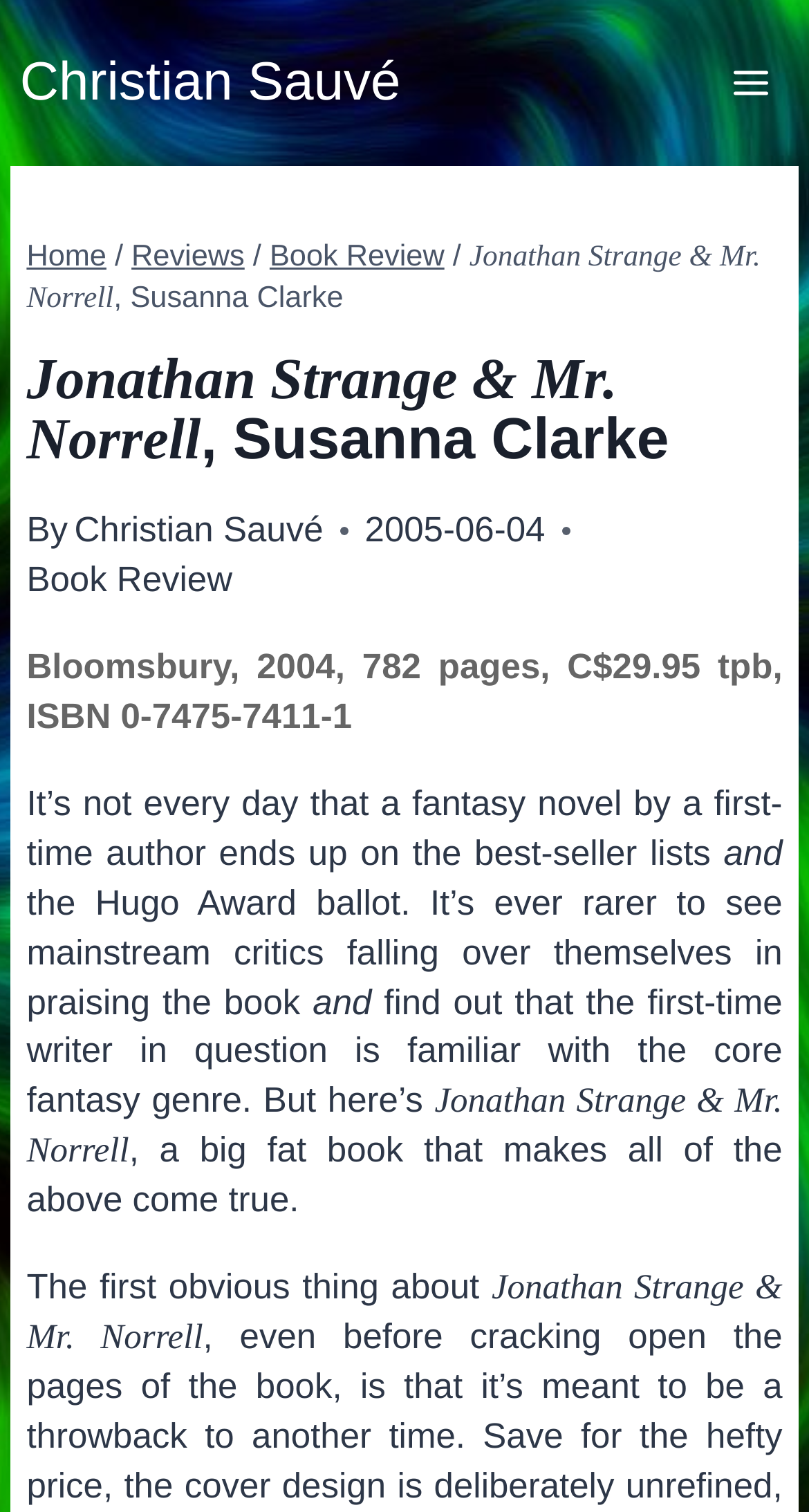Please find the main title text of this webpage.

Jonathan Strange & Mr. Norrell, Susanna Clarke